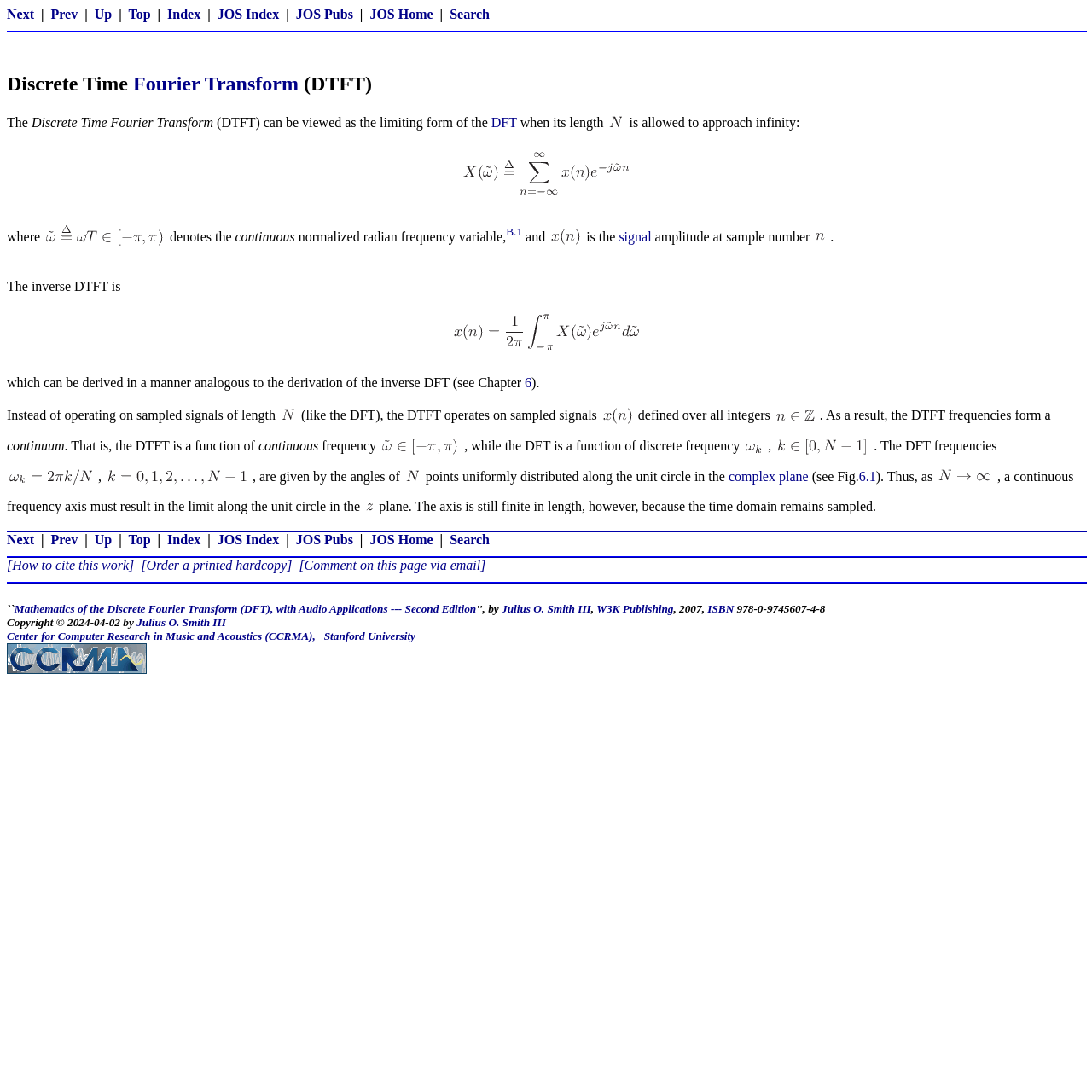Please specify the coordinates of the bounding box for the element that should be clicked to carry out this instruction: "Click on the 'Index' link". The coordinates must be four float numbers between 0 and 1, formatted as [left, top, right, bottom].

[0.153, 0.006, 0.184, 0.02]